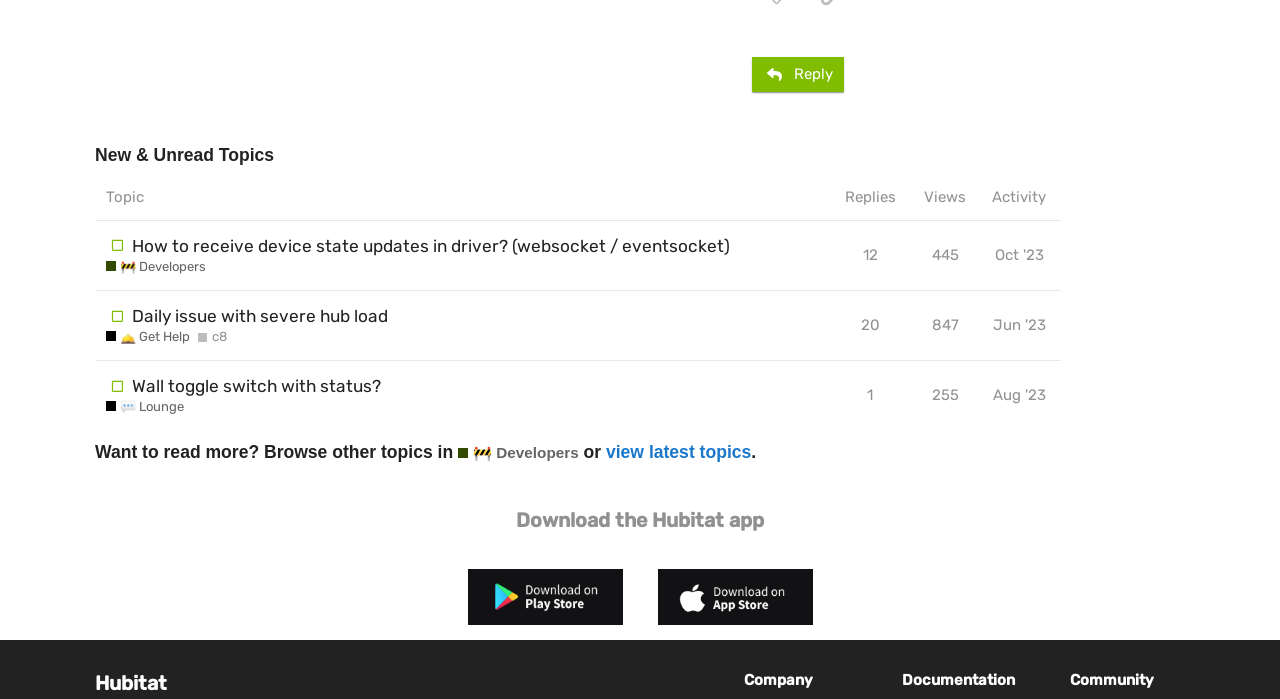How many topics are listed?
Provide an in-depth answer to the question, covering all aspects.

I counted the number of rows in the table with the heading 'New & Unread Topics', and there are 3 rows, each representing a topic.